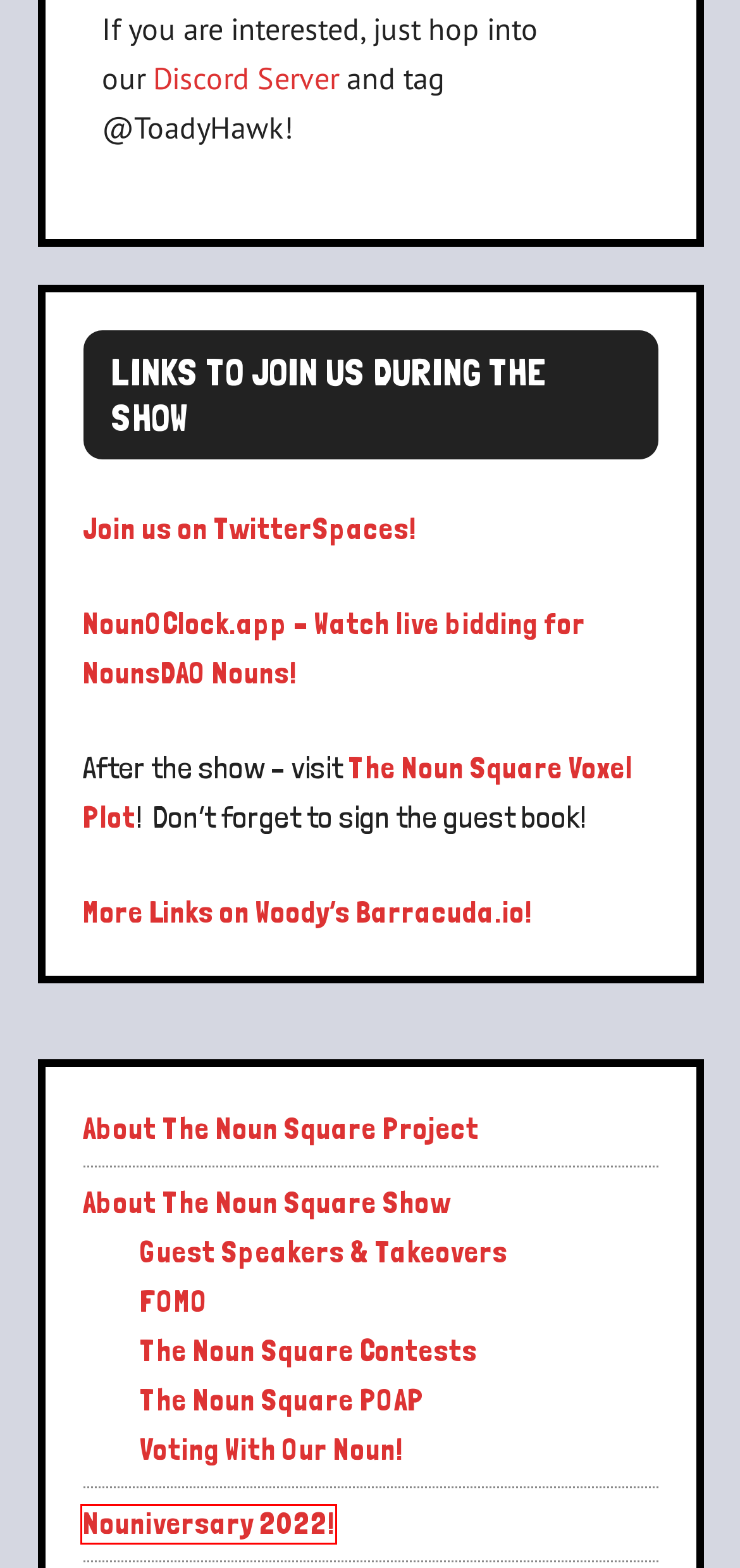Given a screenshot of a webpage with a red bounding box, please pick the webpage description that best fits the new webpage after clicking the element inside the bounding box. Here are the candidates:
A. Voxels
B. About The Noun Square Show
C. Voting With Our Noun!
D. Noun O'Clock App
E. The Noun Square POAP
F. Nouniversary 2022!
G. About The Noun Square Project
H. FOMO

F